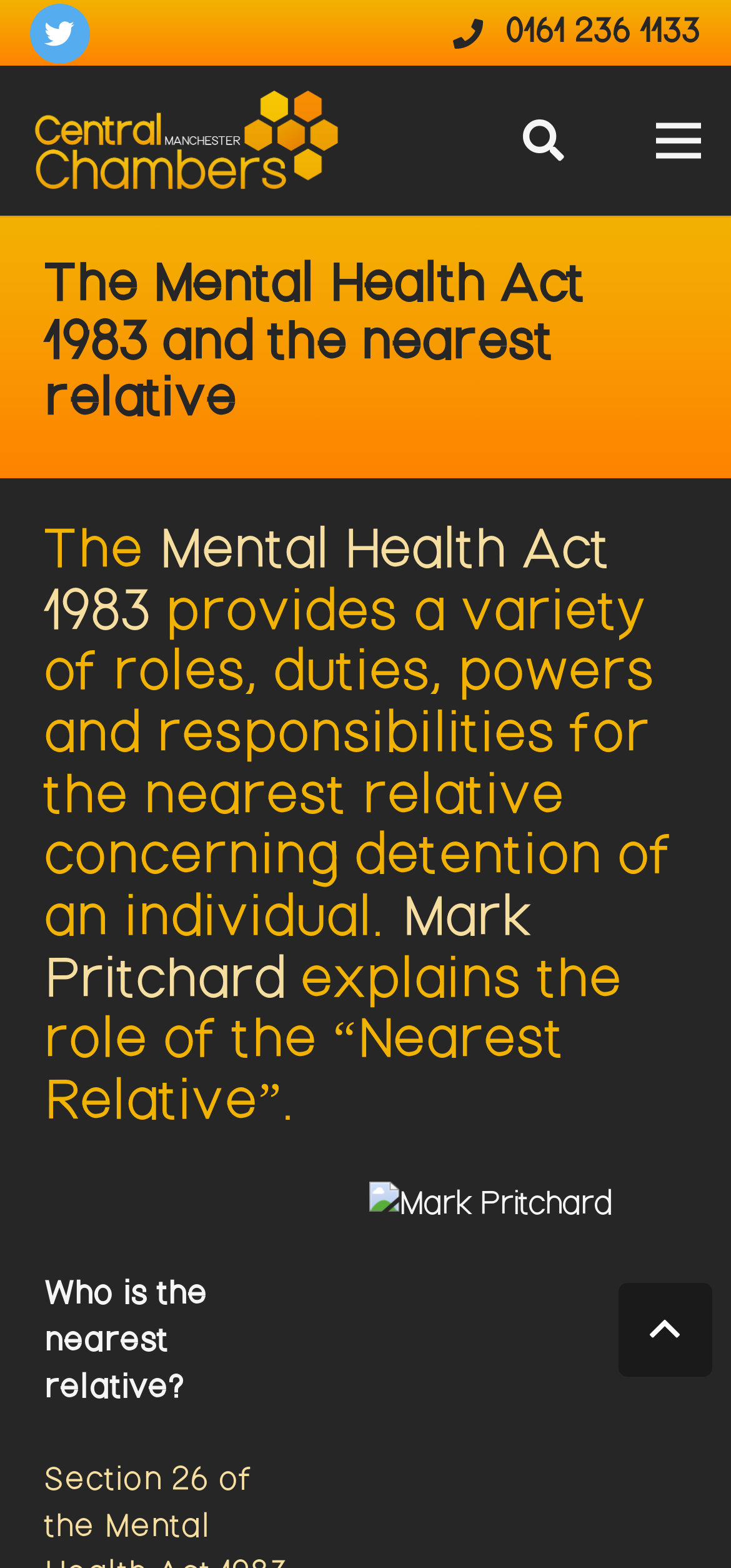Locate the bounding box coordinates of the clickable region necessary to complete the following instruction: "Click the 'Show further Information' link". Provide the coordinates in the format of four float numbers between 0 and 1, i.e., [left, top, right, bottom].

None